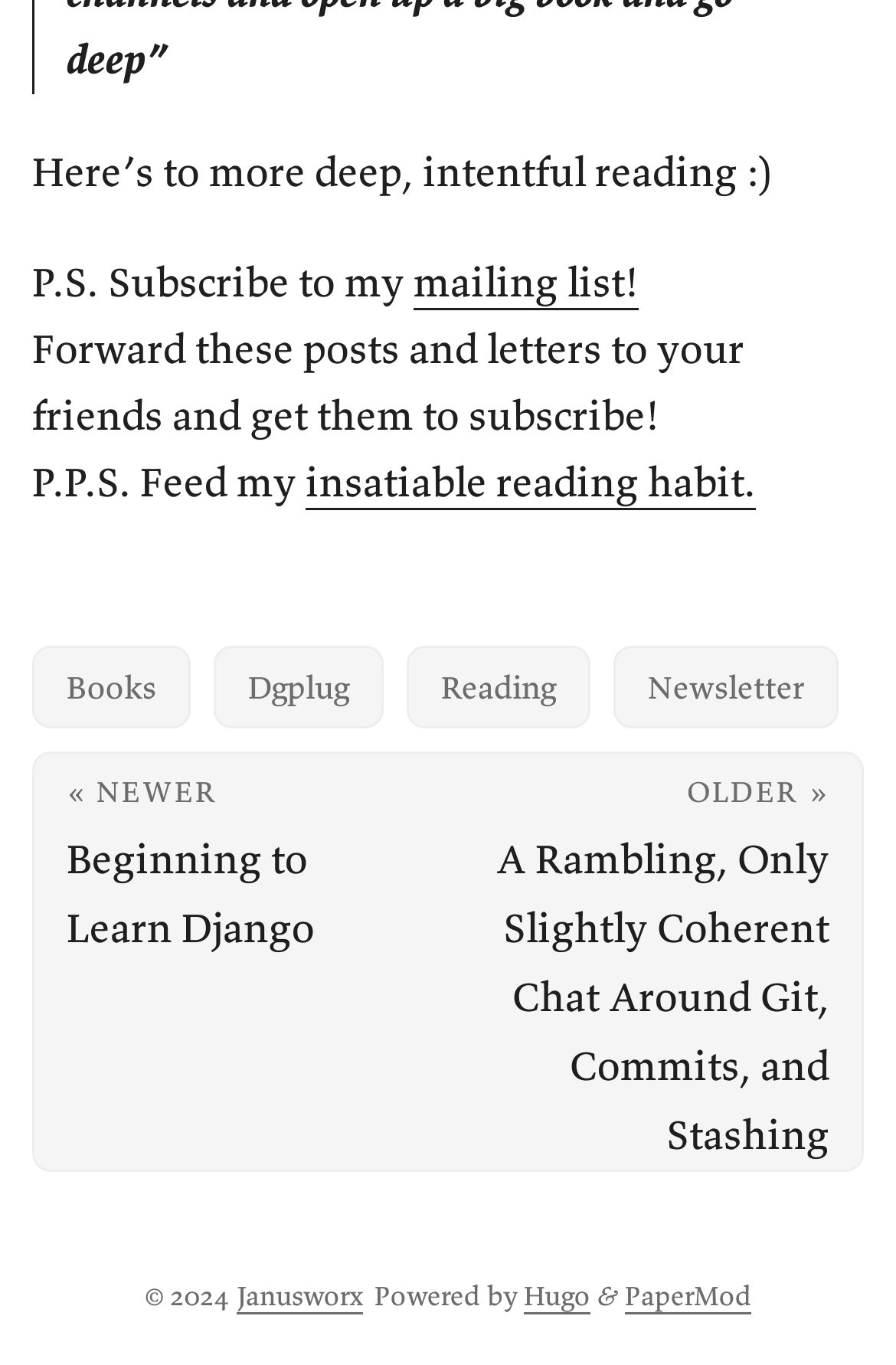Determine the bounding box coordinates for the region that must be clicked to execute the following instruction: "Subscribe to the mailing list".

[0.462, 0.188, 0.713, 0.226]